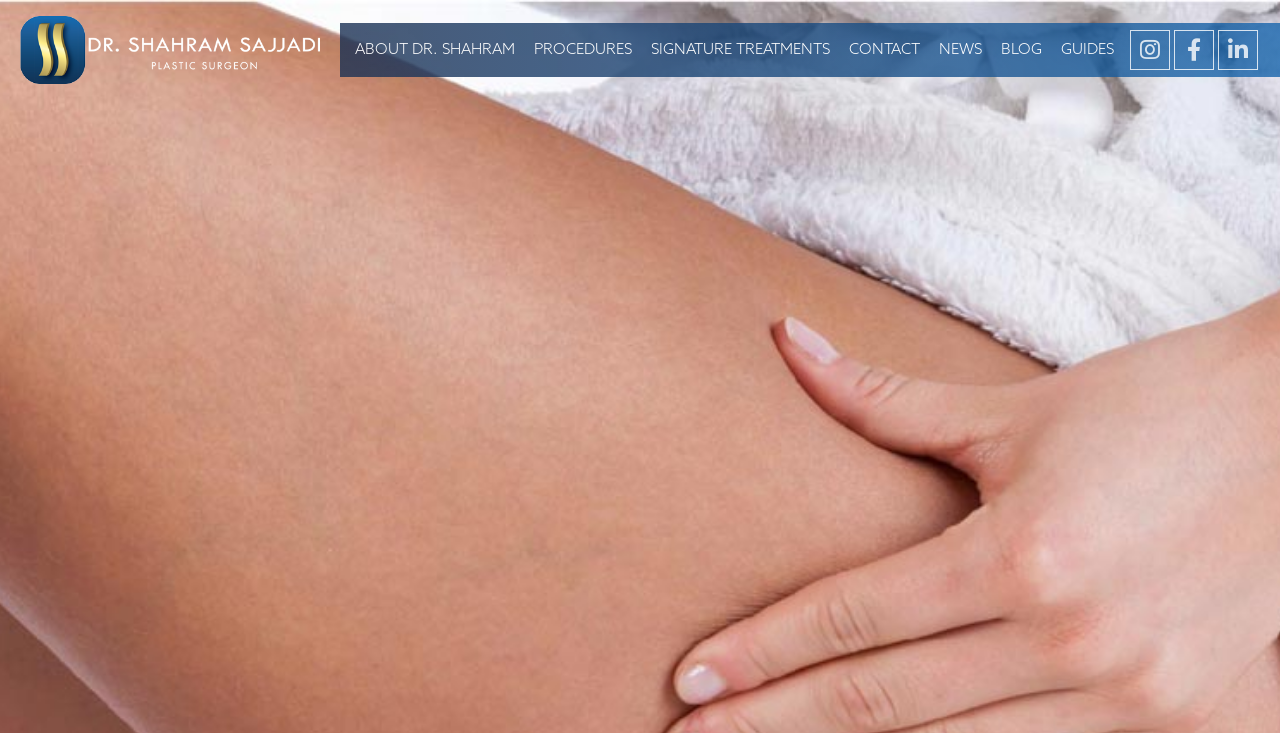Based on the visual content of the image, answer the question thoroughly: What type of surgery is 'ABDOMINOPLASTY'?

I found the link 'ABDOMINOPLASTY' under the category 'BODY SURGERY', which implies that 'ABDOMINOPLASTY' is a type of body surgery.